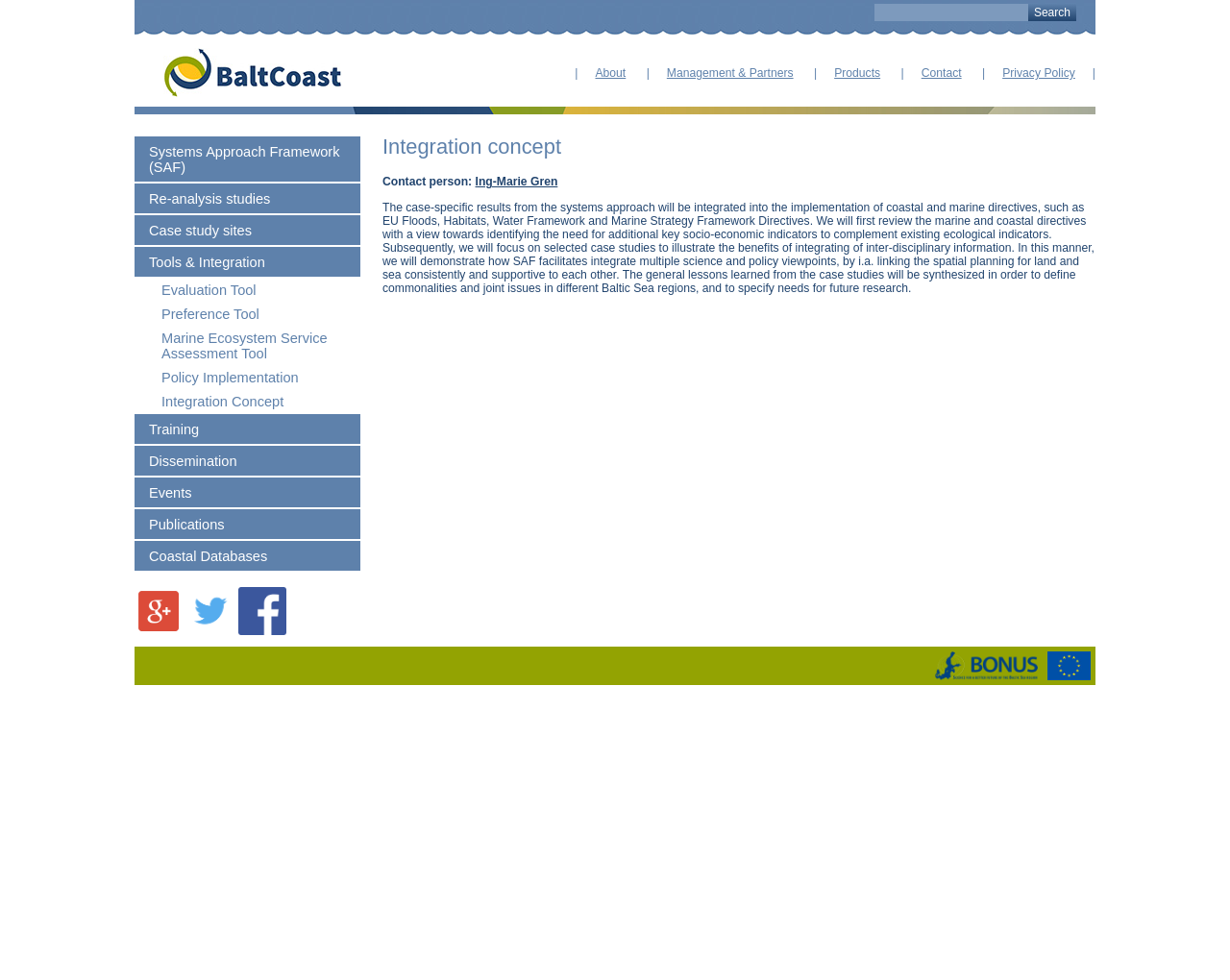How many images are there in the complementary section?
Please look at the screenshot and answer in one word or a short phrase.

4